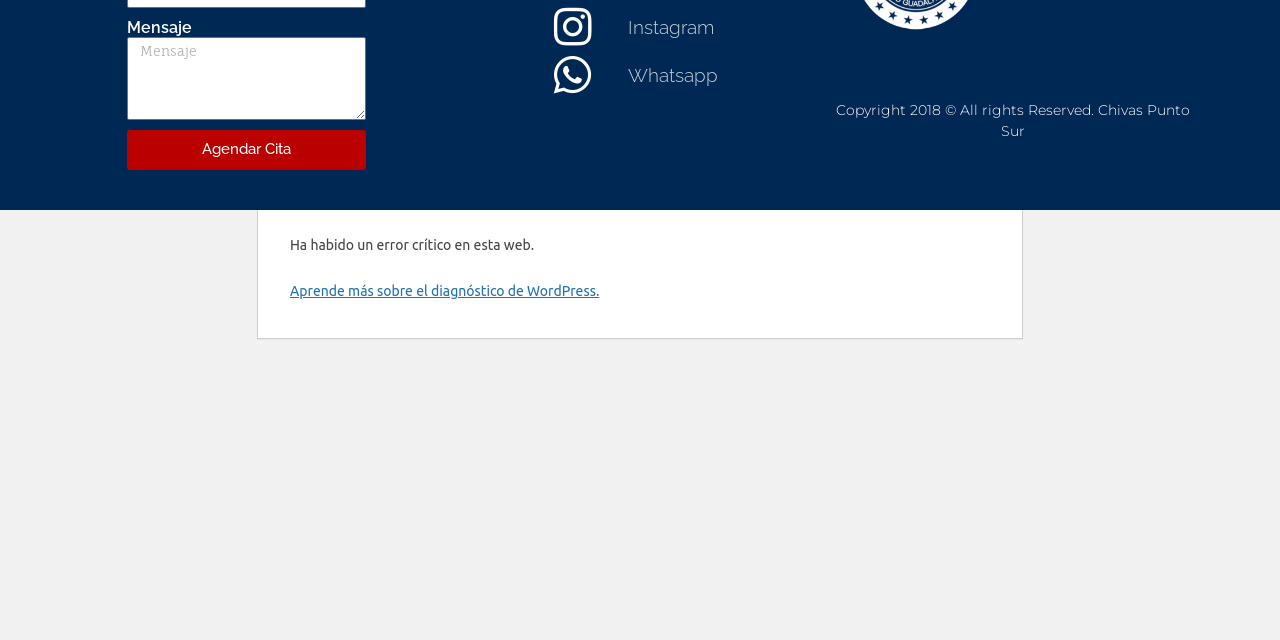From the screenshot, find the bounding box of the UI element matching this description: "Agendar Cita". Supply the bounding box coordinates in the form [left, top, right, bottom], each a float between 0 and 1.

[0.099, 0.203, 0.286, 0.265]